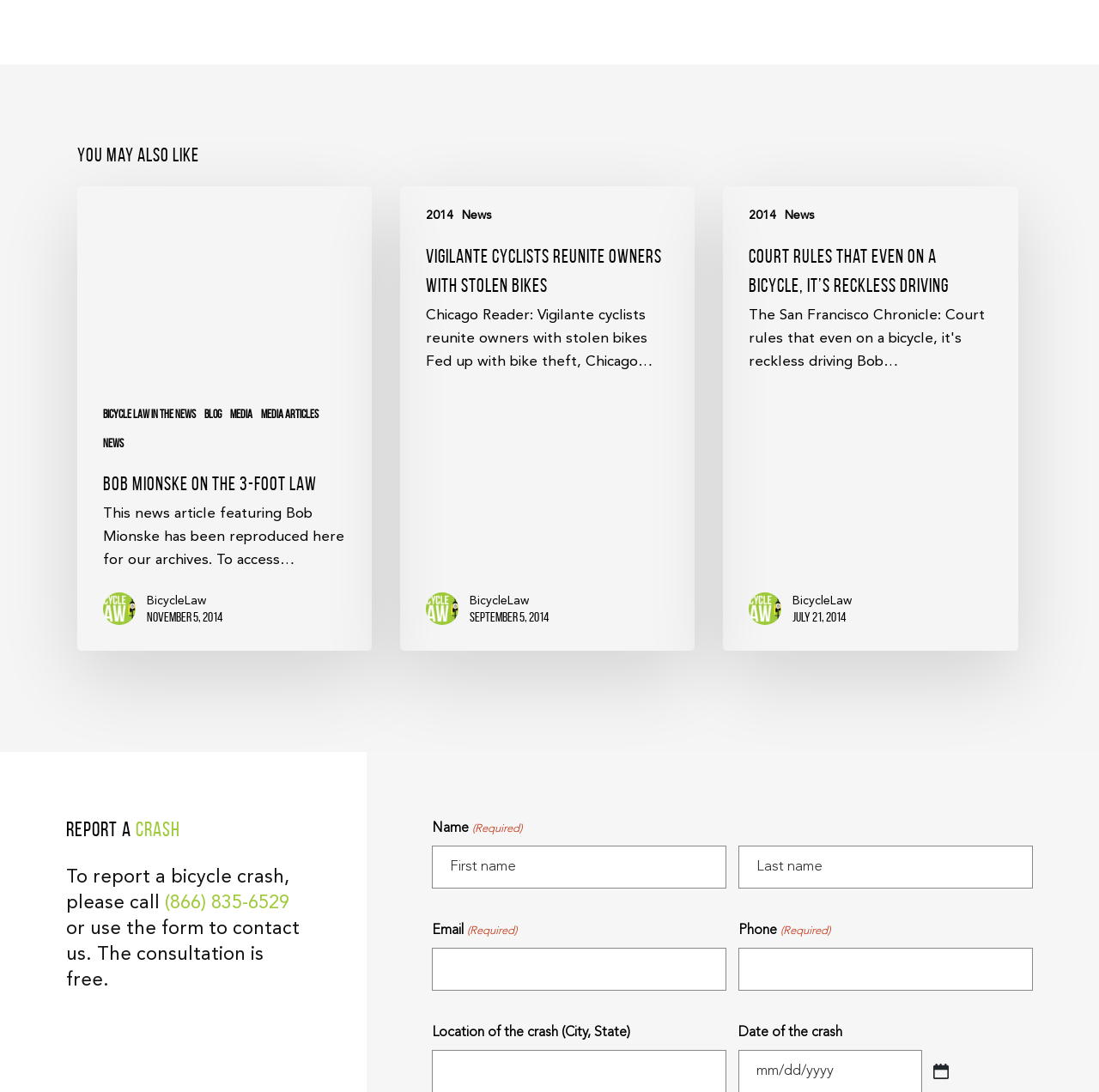Can you give a comprehensive explanation to the question given the content of the image?
What is the purpose of the form on the webpage?

I looked at the heading 'Report a Crash' and the corresponding form elements, such as the textboxes for 'Name', 'Email', and 'Phone', and the image 'Select date', which suggests that the purpose of the form is to report a crash.